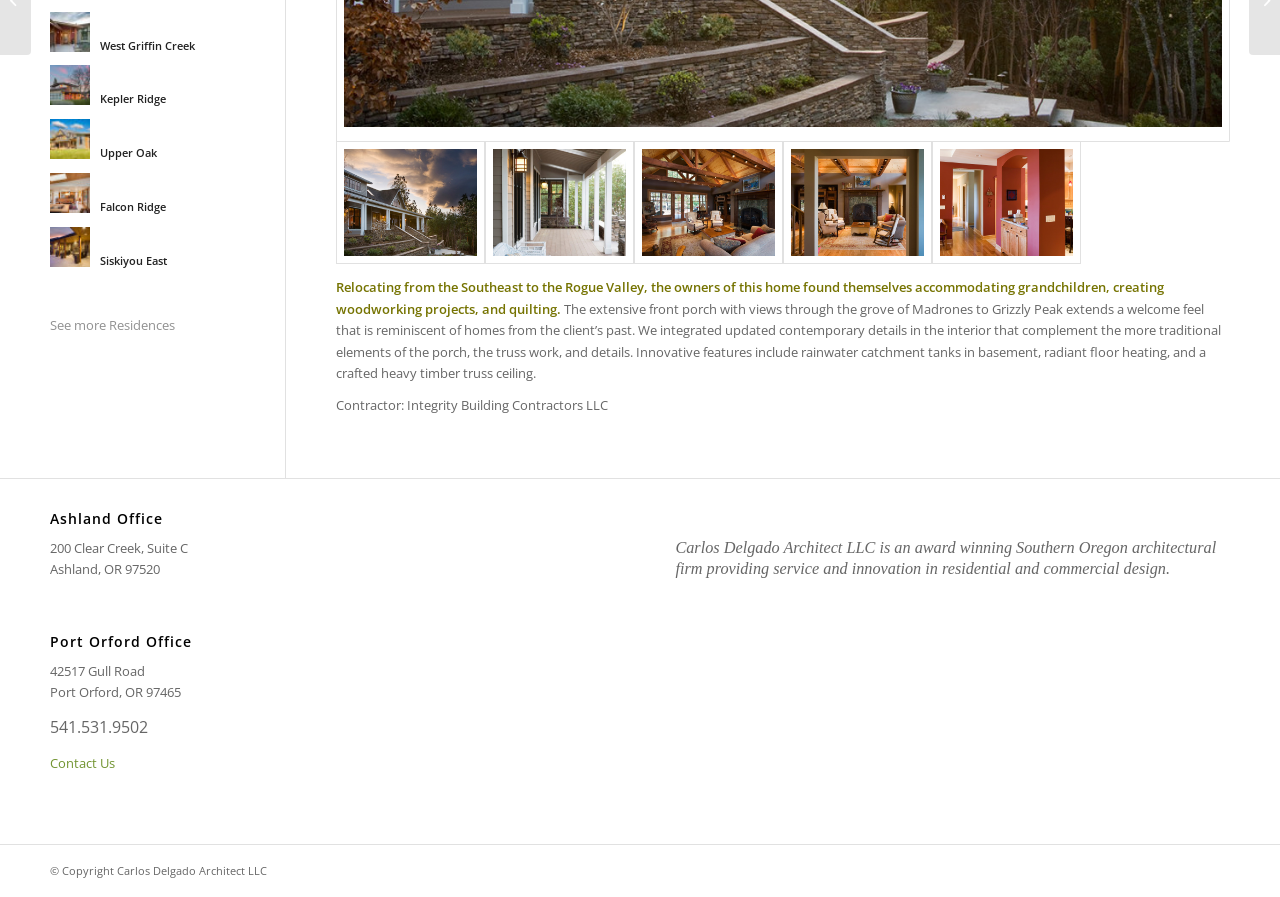Find the bounding box coordinates for the UI element that matches this description: "See more Residences".

[0.039, 0.352, 0.137, 0.372]